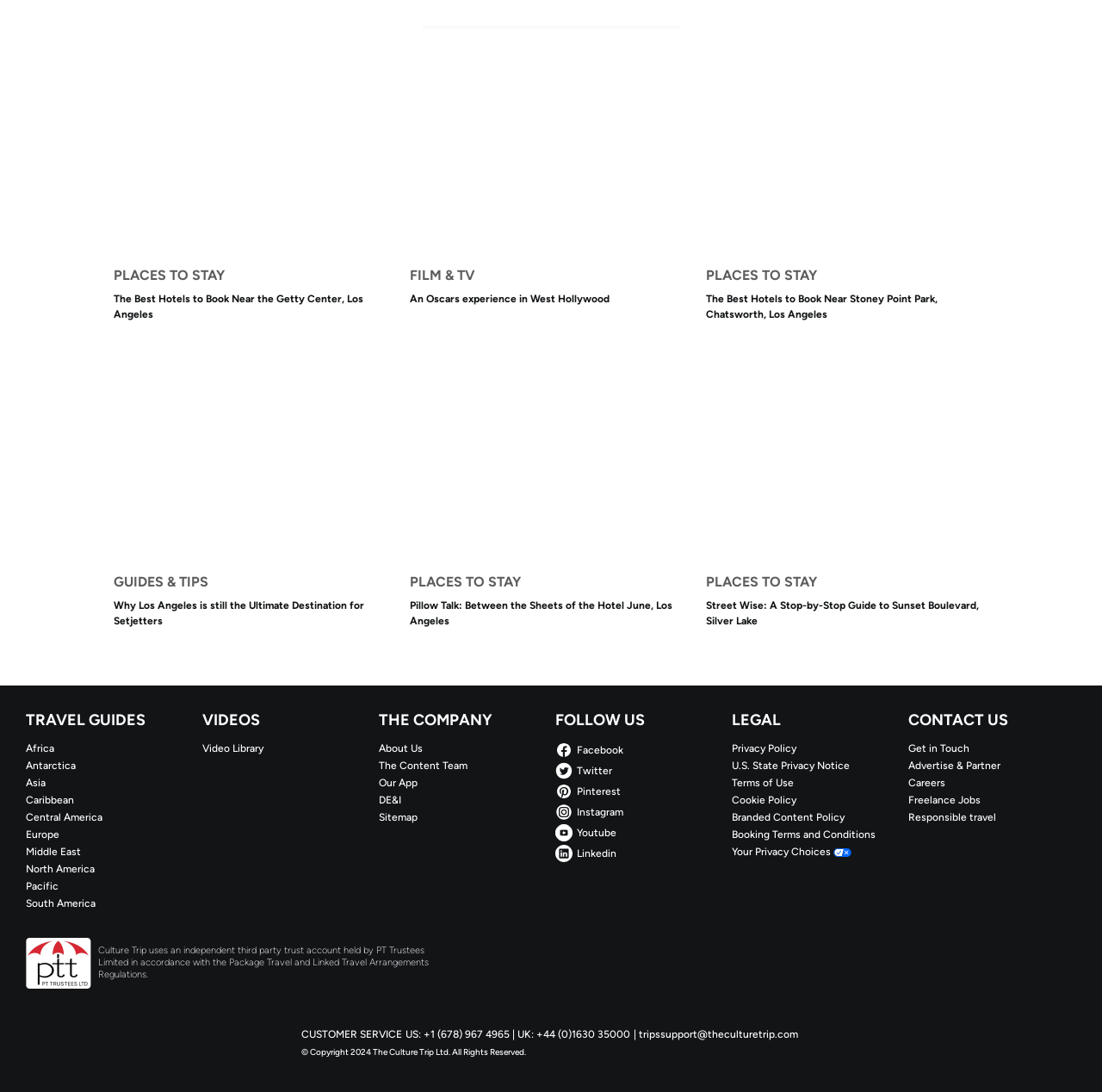Identify the bounding box coordinates of the region I need to click to complete this instruction: "Watch videos from the video library".

[0.184, 0.679, 0.336, 0.691]